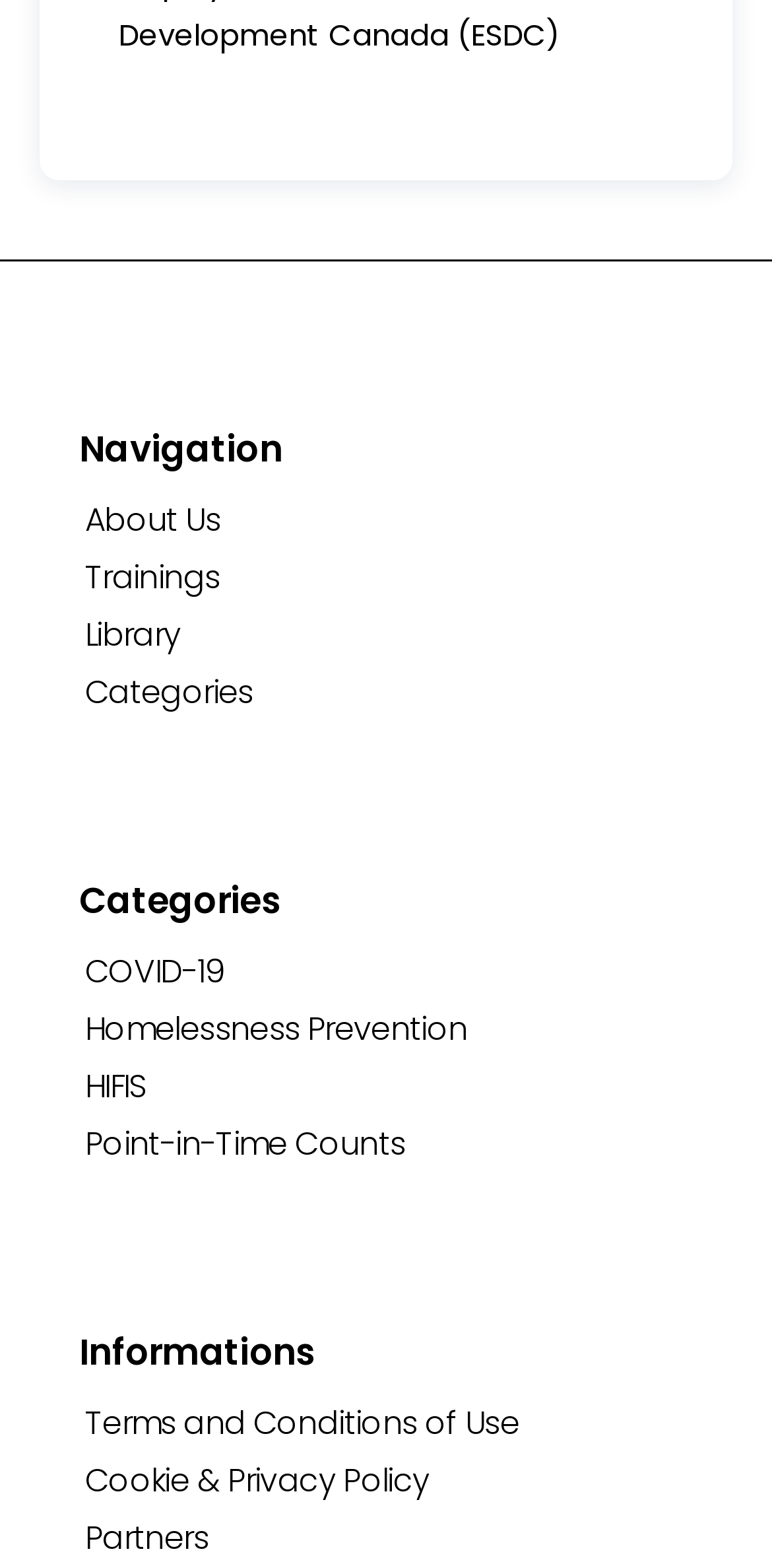Determine the coordinates of the bounding box that should be clicked to complete the instruction: "View products with 4K60 feature". The coordinates should be represented by four float numbers between 0 and 1: [left, top, right, bottom].

None